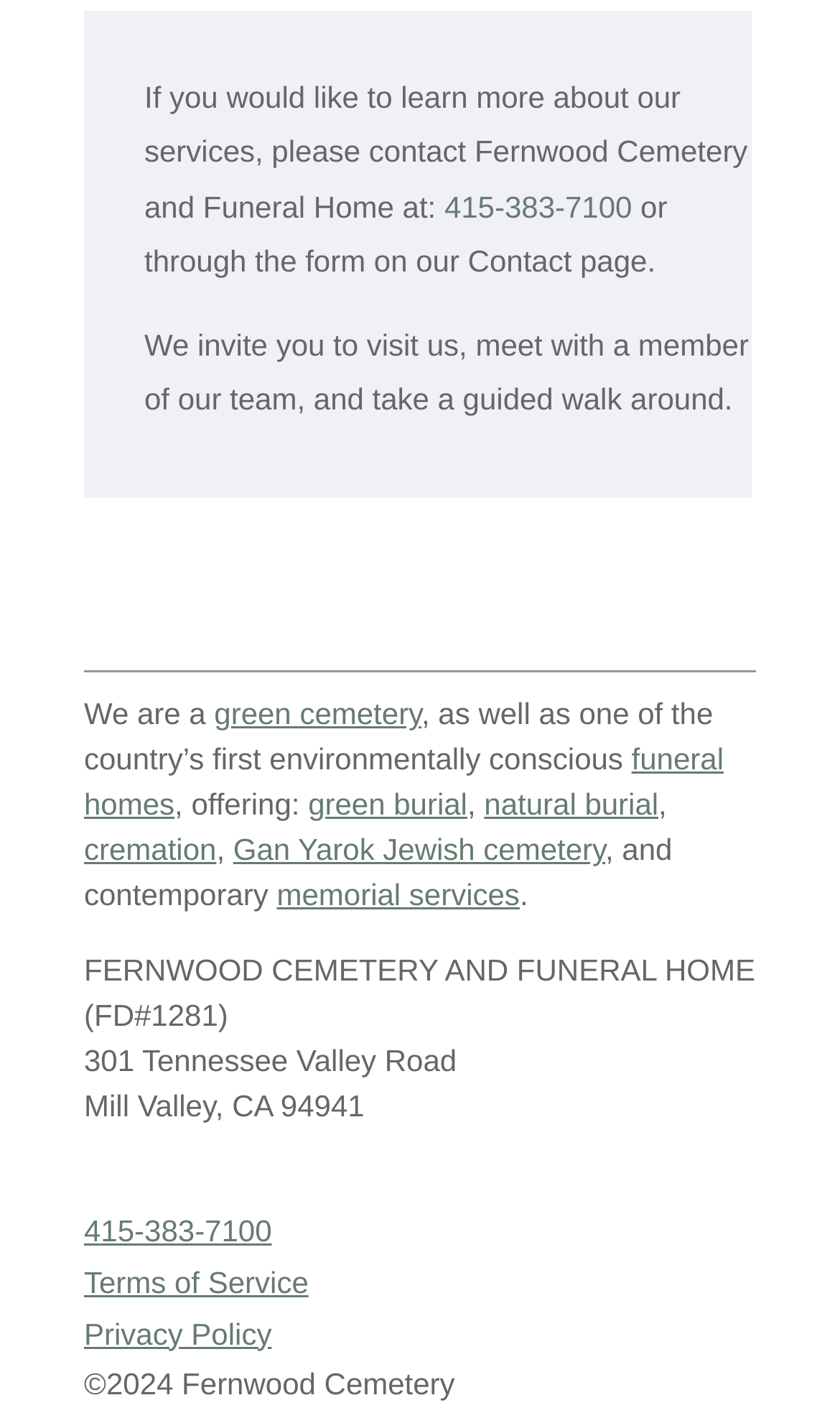Respond to the following query with just one word or a short phrase: 
What is the address of Fernwood Cemetery and Funeral Home?

301 Tennessee Valley Road, Mill Valley, CA 94941